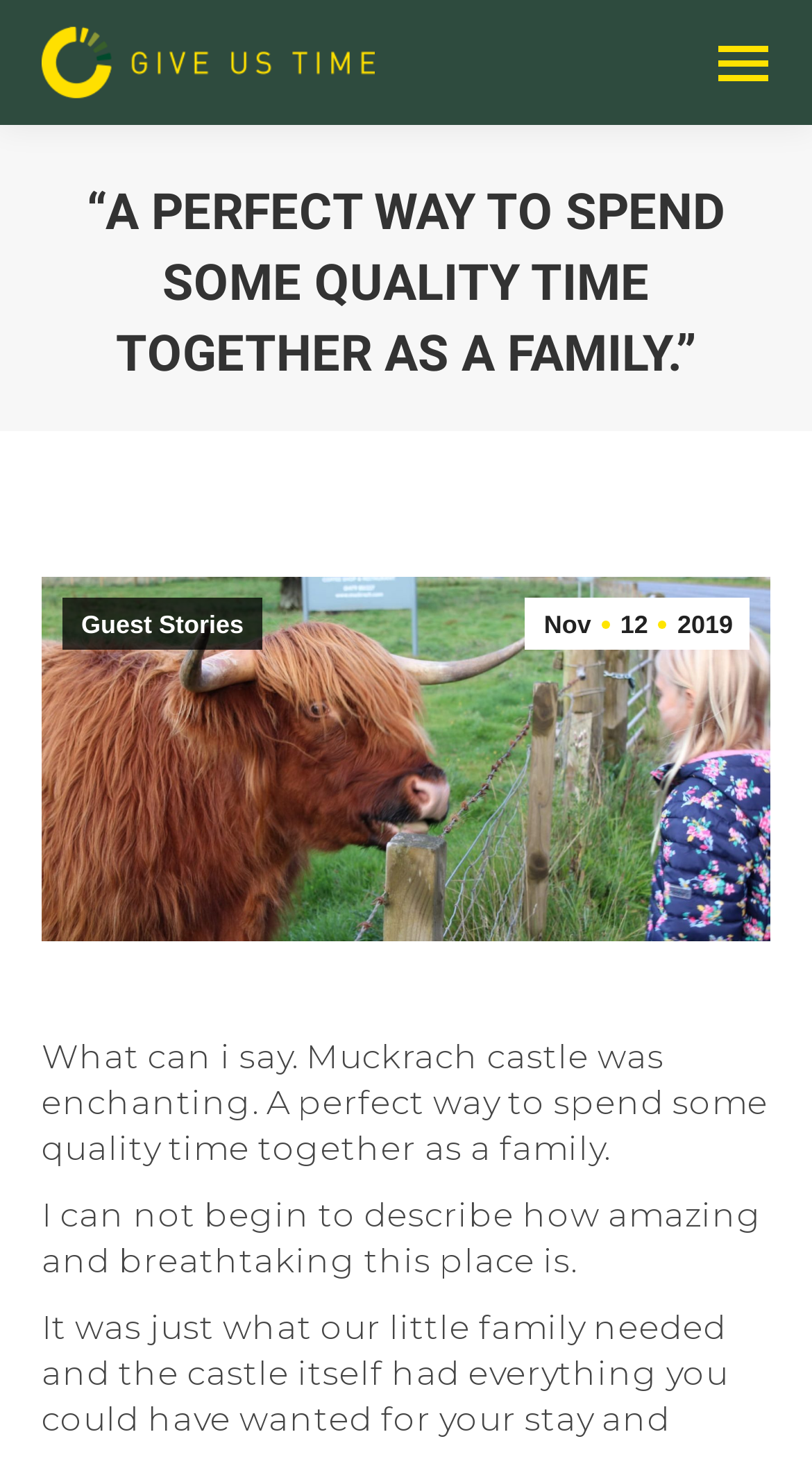What is the name of the castle mentioned in the story?
Ensure your answer is thorough and detailed.

The name of the castle mentioned in the story can be found in the text 'What can i say. Muckrach castle was enchanting. A perfect way to spend some quality time together as a family.' which is a part of the story.